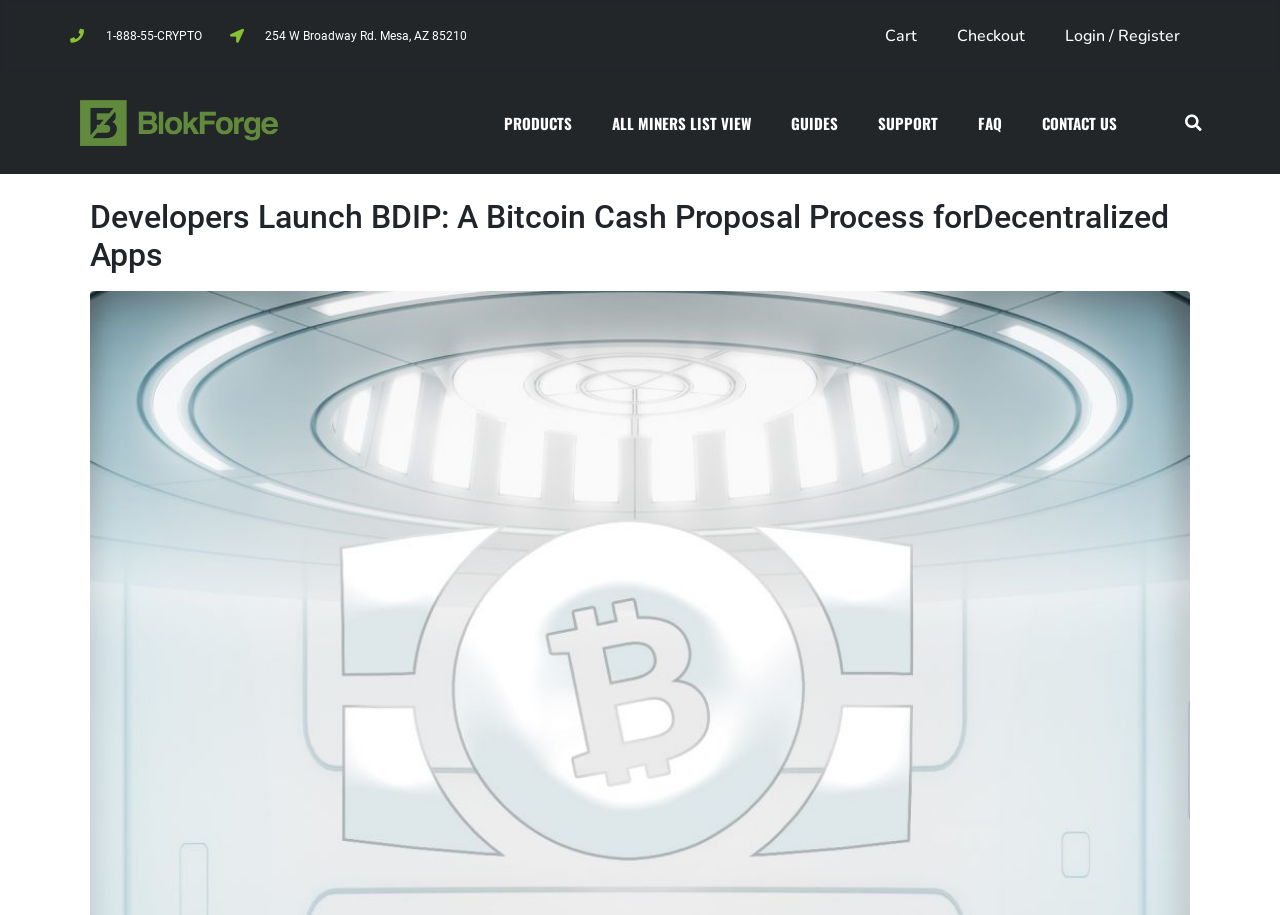Describe every aspect of the webpage comprehensively.

The webpage appears to be the archives page of BLOKFORGE, a platform related to Bitcoin Cash (BCH). At the top left, there is a phone number "1-888-55-CRYPTO" and an address "254 W Broadway Rd. Mesa, AZ 85210". 

On the top right, there are four links: "Cart", "Checkout", and "Login / Register", which are likely related to user accounts and shopping. 

Below these links, there is a navigation menu with six links: "PRODUCTS", "ALL MINERS LIST VIEW", "GUIDES", "SUPPORT", "FAQ", and "CONTACT US". 

To the right of the navigation menu, there is a search bar with a "Search" button. 

The main content of the page is a list of articles or news, with the first article titled "Developers Launch BDIP: A Bitcoin Cash Proposal Process for Decentralized Apps". This article has a heading and a link to the full article. There may be more articles below this one, but they are not shown in the provided accessibility tree.